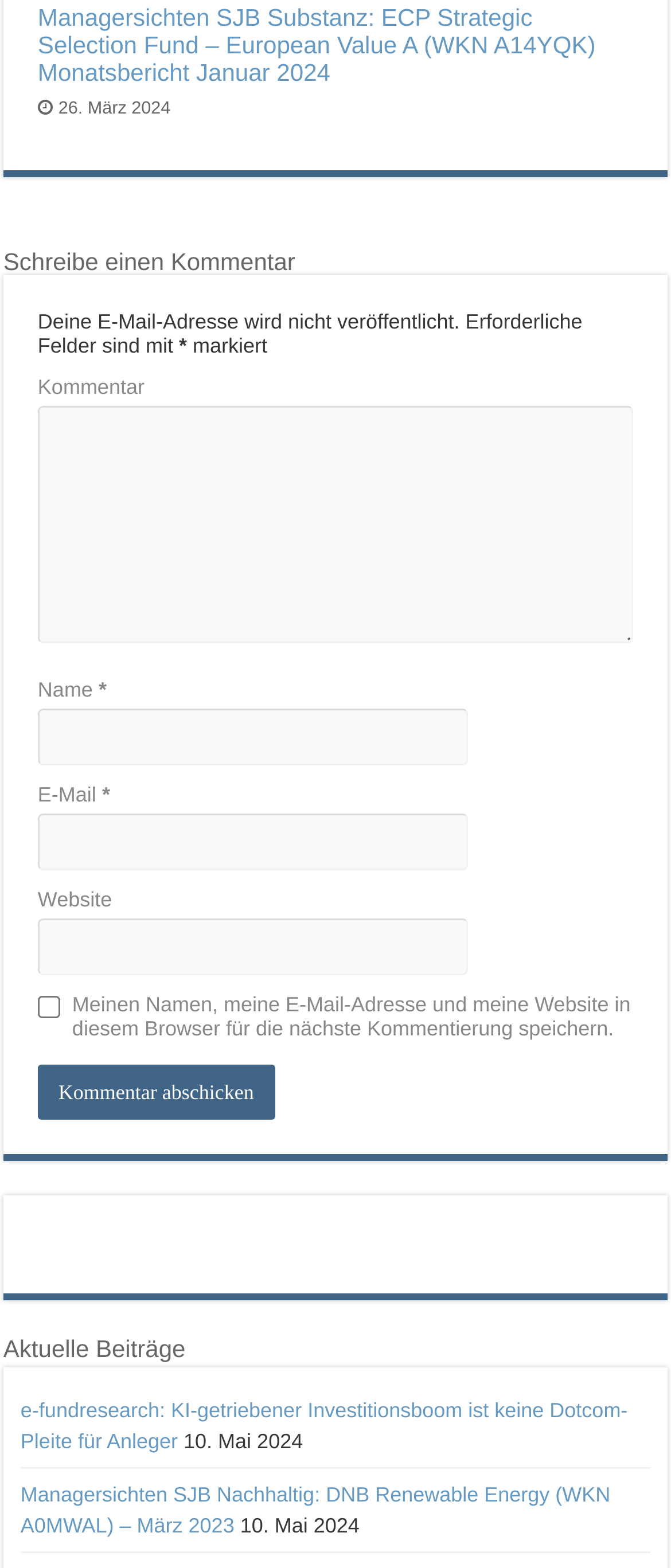Locate the bounding box coordinates of the element you need to click to accomplish the task described by this instruction: "Click on the 'e-fundresearch: KI-getriebener Investitionsboom ist keine Dotcom-Pleite für Anleger' link".

[0.031, 0.891, 0.935, 0.926]